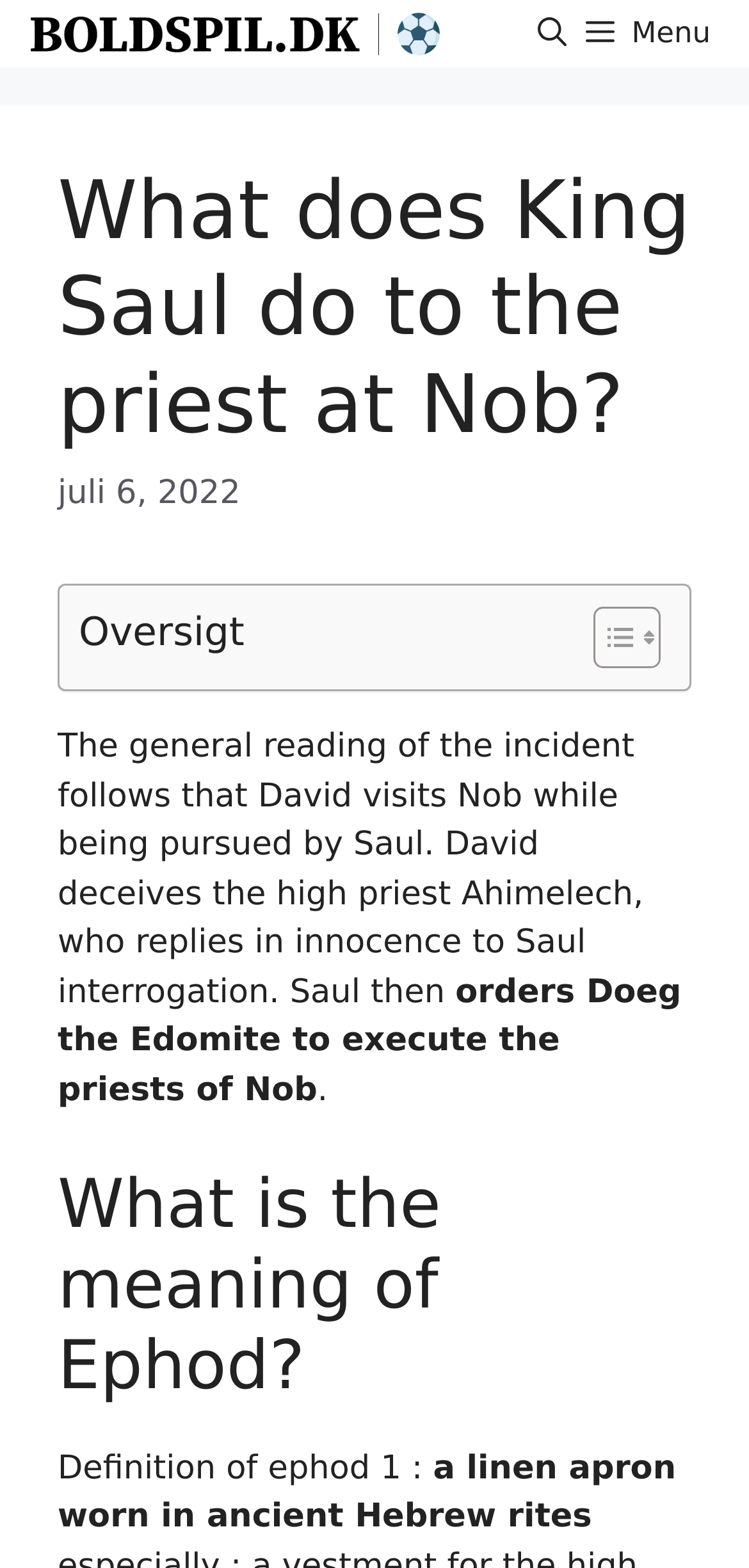Using the given description, provide the bounding box coordinates formatted as (top-left x, top-left y, bottom-right x, bottom-right y), with all values being floating point numbers between 0 and 1. Description: aria-label="Åbn søgefelt"

[0.705, 0.0, 0.769, 0.043]